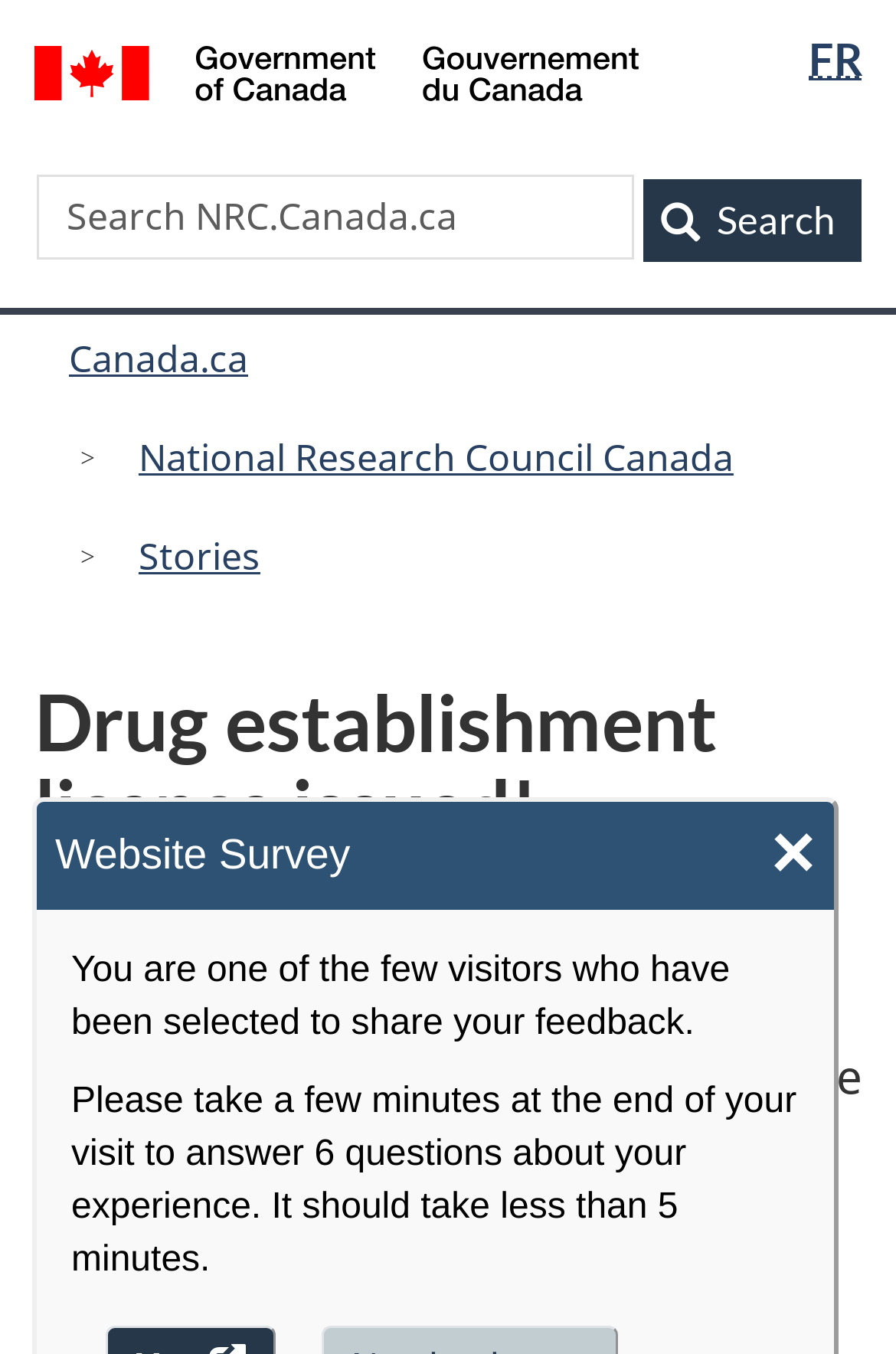Locate the bounding box coordinates of the clickable region to complete the following instruction: "Go to National Research Council Canada."

[0.129, 0.311, 0.844, 0.365]